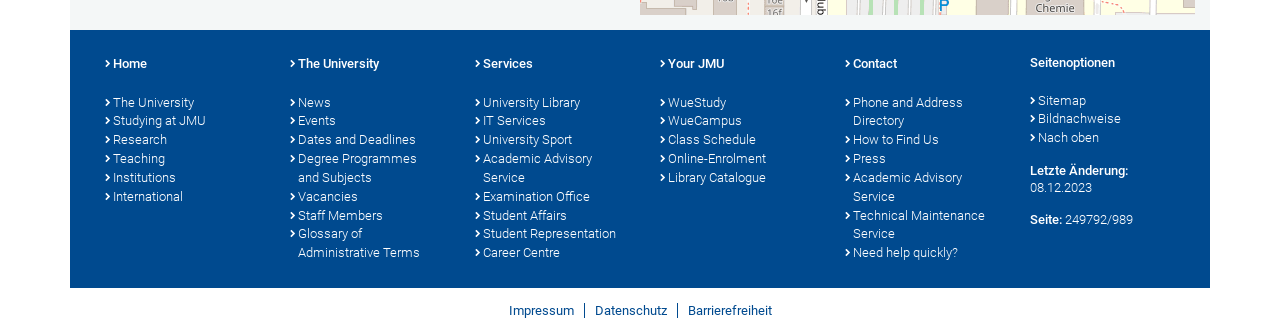Please find the bounding box coordinates of the element that needs to be clicked to perform the following instruction: "Access the University Library". The bounding box coordinates should be four float numbers between 0 and 1, represented as [left, top, right, bottom].

[0.371, 0.279, 0.484, 0.335]